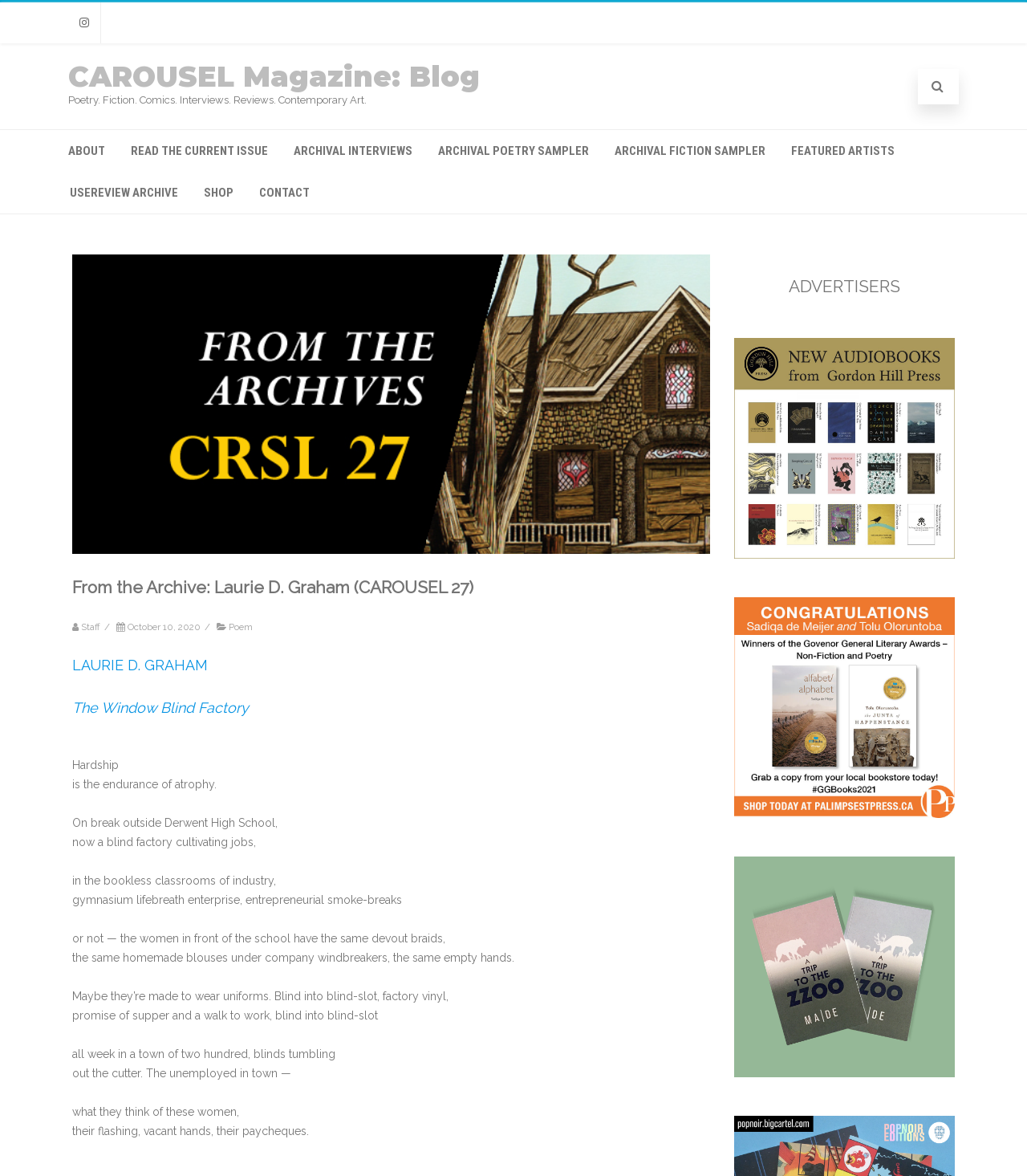Locate the bounding box of the UI element with the following description: "ARCHIVAL FICTION SAMPLER".

[0.587, 0.111, 0.757, 0.146]